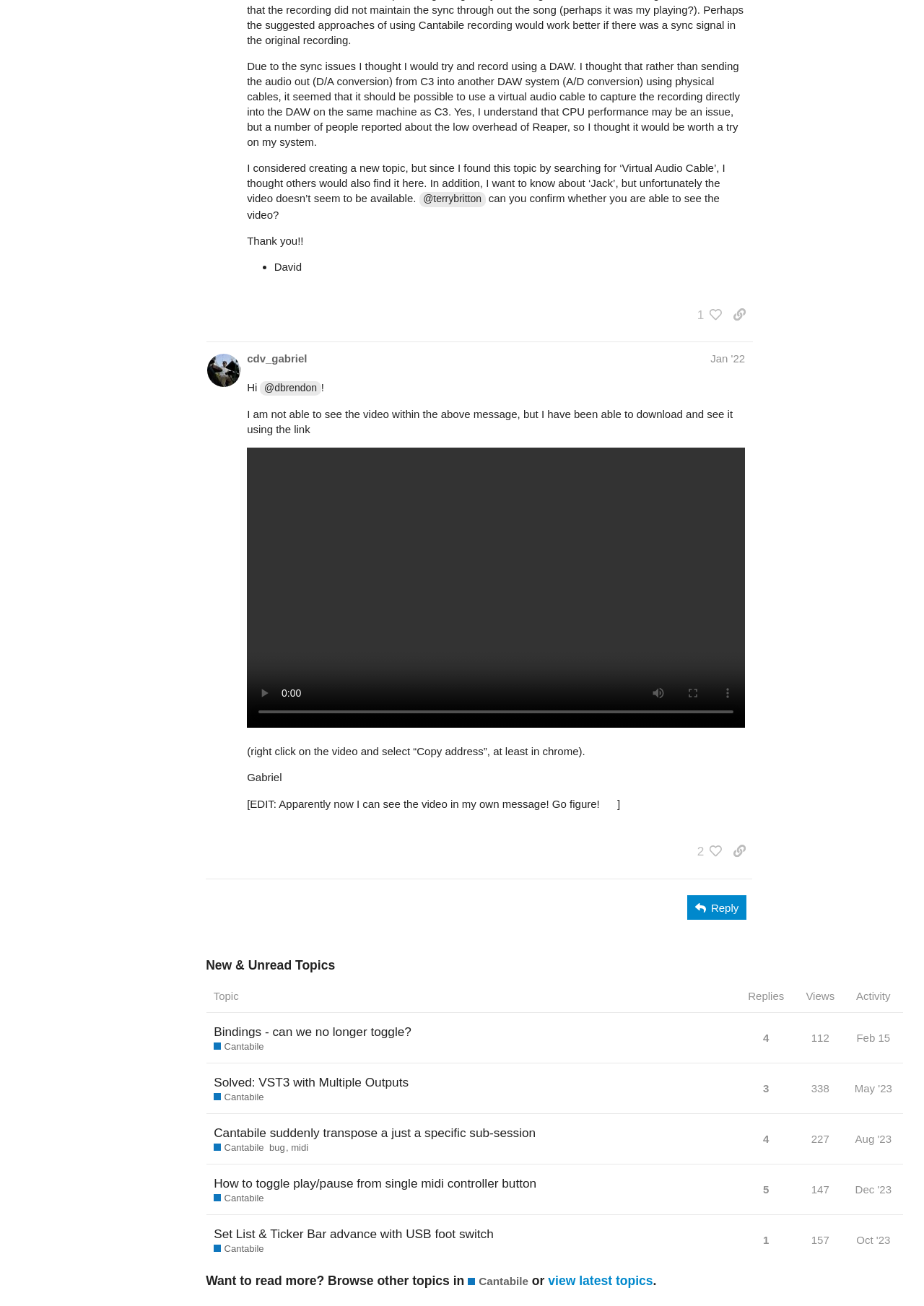Please find the bounding box coordinates of the element that you should click to achieve the following instruction: "View the topic 'Bindings - can we no longer toggle?'". The coordinates should be presented as four float numbers between 0 and 1: [left, top, right, bottom].

[0.223, 0.782, 0.8, 0.814]